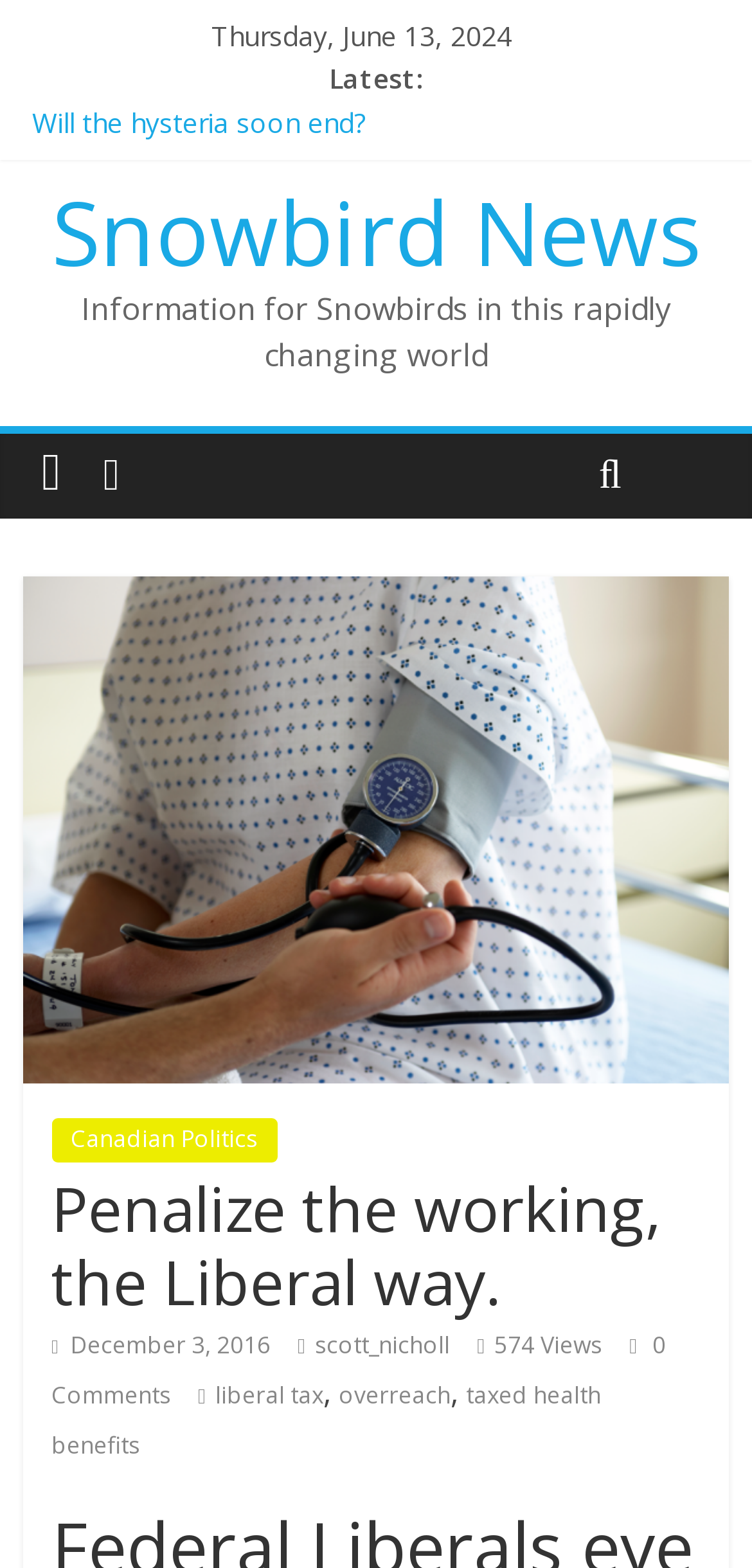Determine the bounding box coordinates of the target area to click to execute the following instruction: "Explore Canadian Politics."

[0.068, 0.713, 0.368, 0.741]